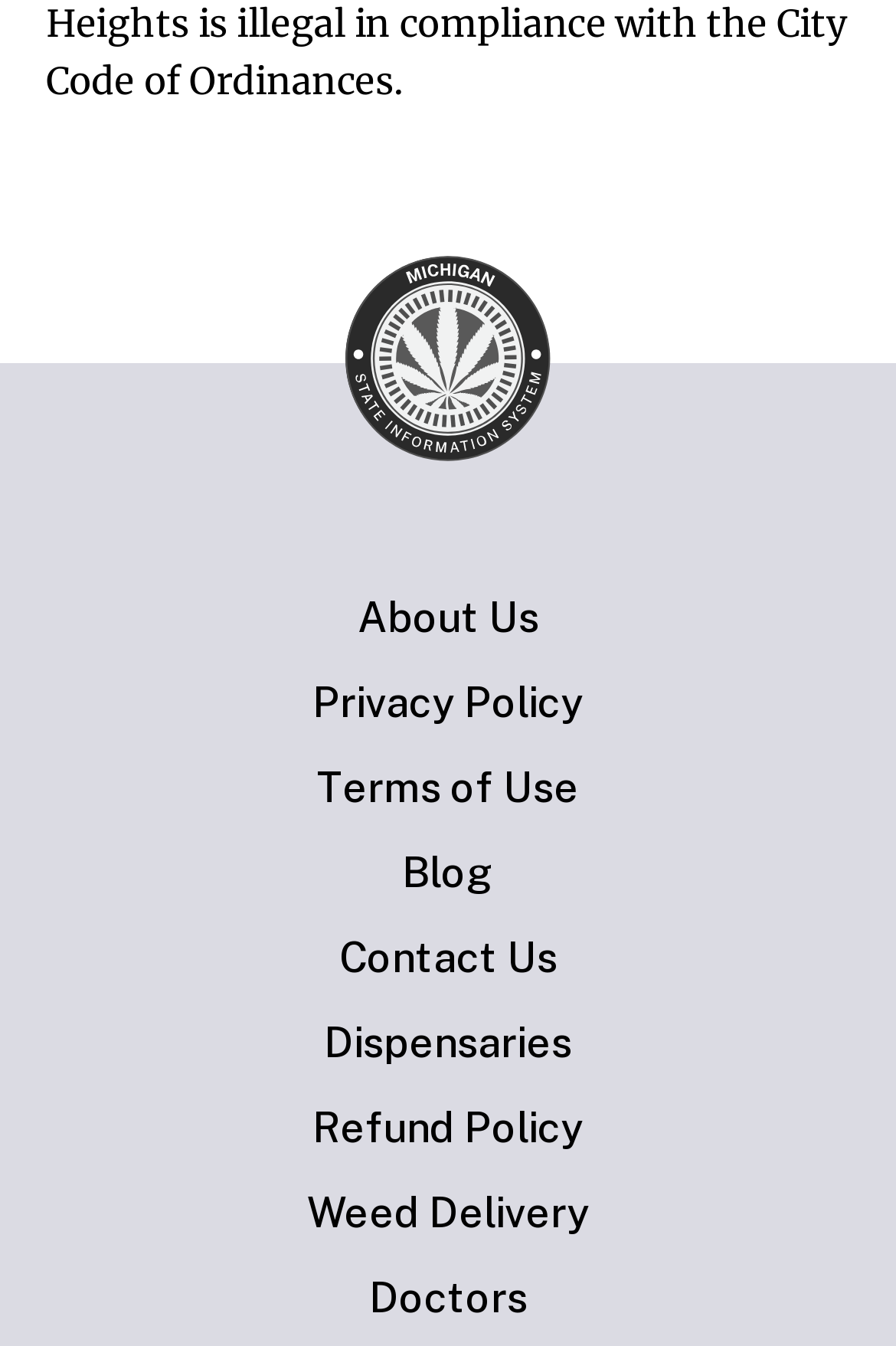Please predict the bounding box coordinates of the element's region where a click is necessary to complete the following instruction: "view about us page". The coordinates should be represented by four float numbers between 0 and 1, i.e., [left, top, right, bottom].

[0.041, 0.44, 0.959, 0.476]